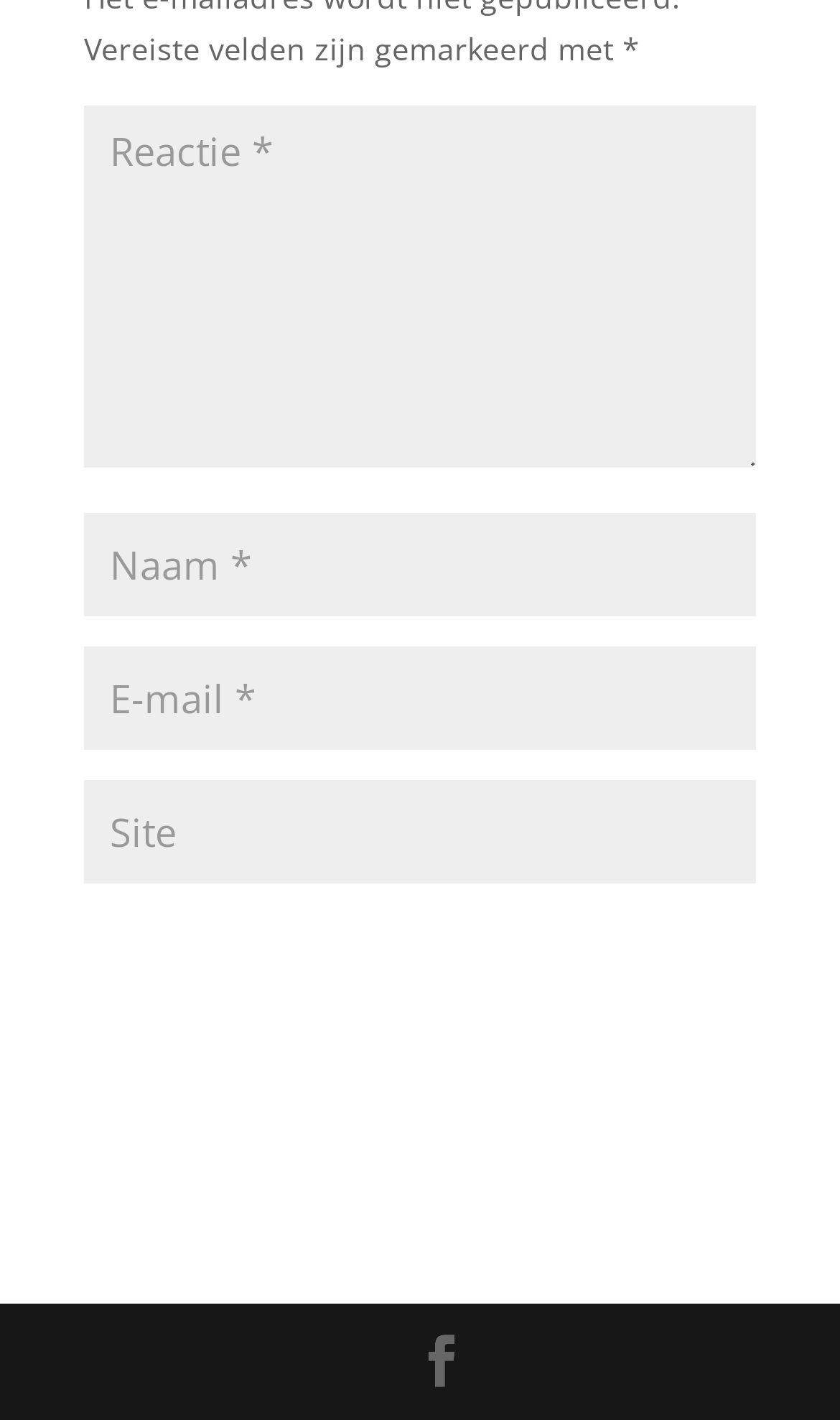Based on the element description: "Facebook", identify the UI element and provide its bounding box coordinates. Use four float numbers between 0 and 1, [left, top, right, bottom].

[0.495, 0.94, 0.556, 0.978]